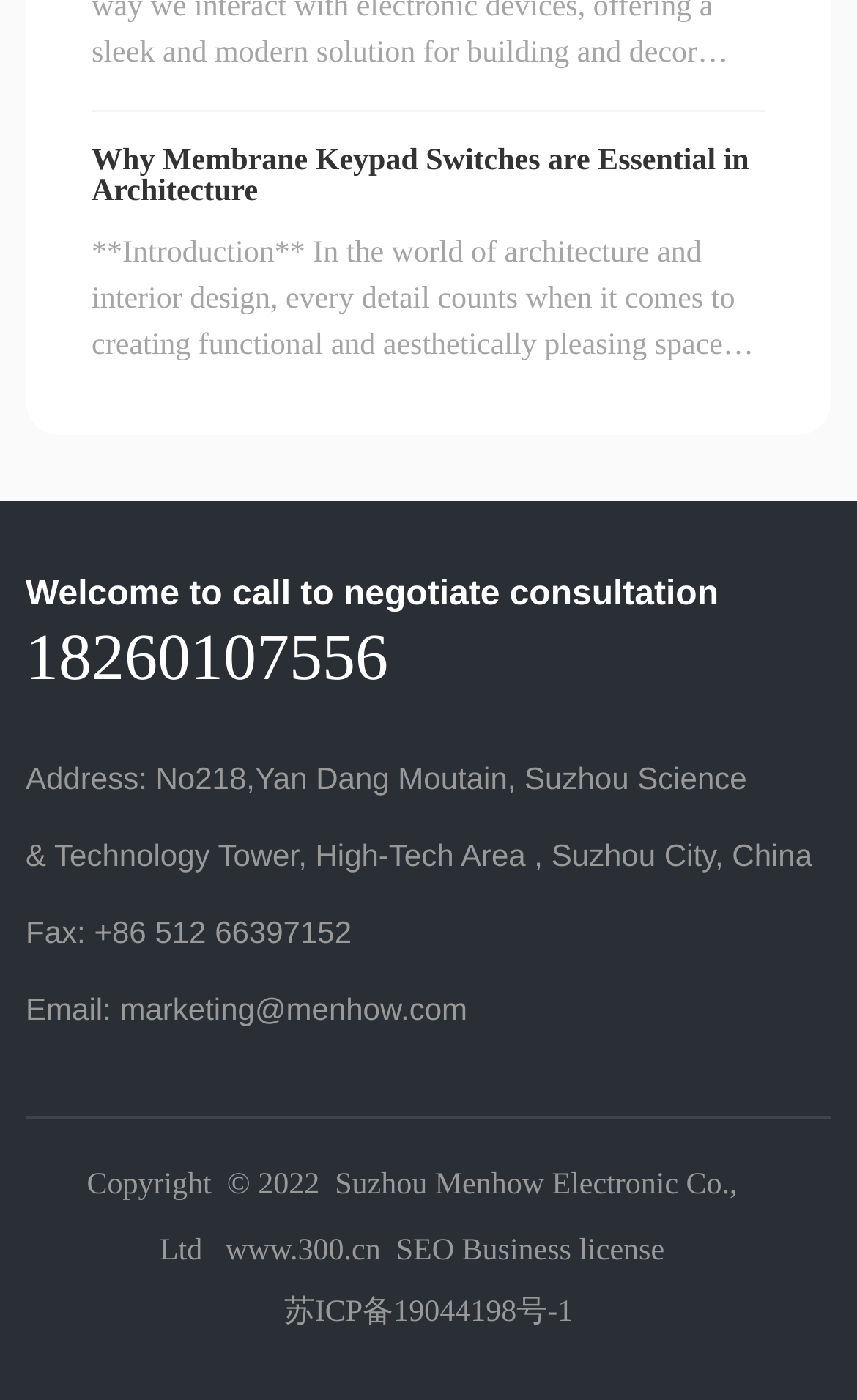Determine the bounding box of the UI element mentioned here: "+86 512 66397152". The coordinates must be in the format [left, top, right, bottom] with values ranging from 0 to 1.

[0.11, 0.653, 0.41, 0.678]